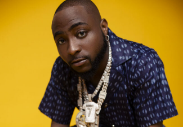Reply to the question with a single word or phrase:
What type of industry is reflected in the image?

Creative industry